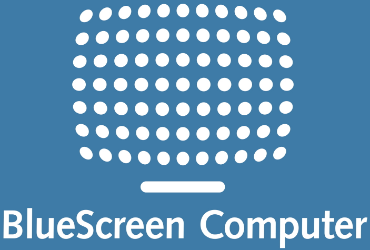Describe thoroughly the contents of the image.

The image prominently features a logo for "BlueScreen Computer," set against a soft blue background. The design showcases a pattern of white dots arranged to resemble a screen, conveying a modern and digital aesthetic. Below this graphic depiction, the words "BlueScreen Computer" are displayed in a clean, bold font, reinforcing the brand identity. This logo is likely associated with a website focused on computer-related topics, particularly issues or warnings associated with web browsers, given the context of the surrounding content.